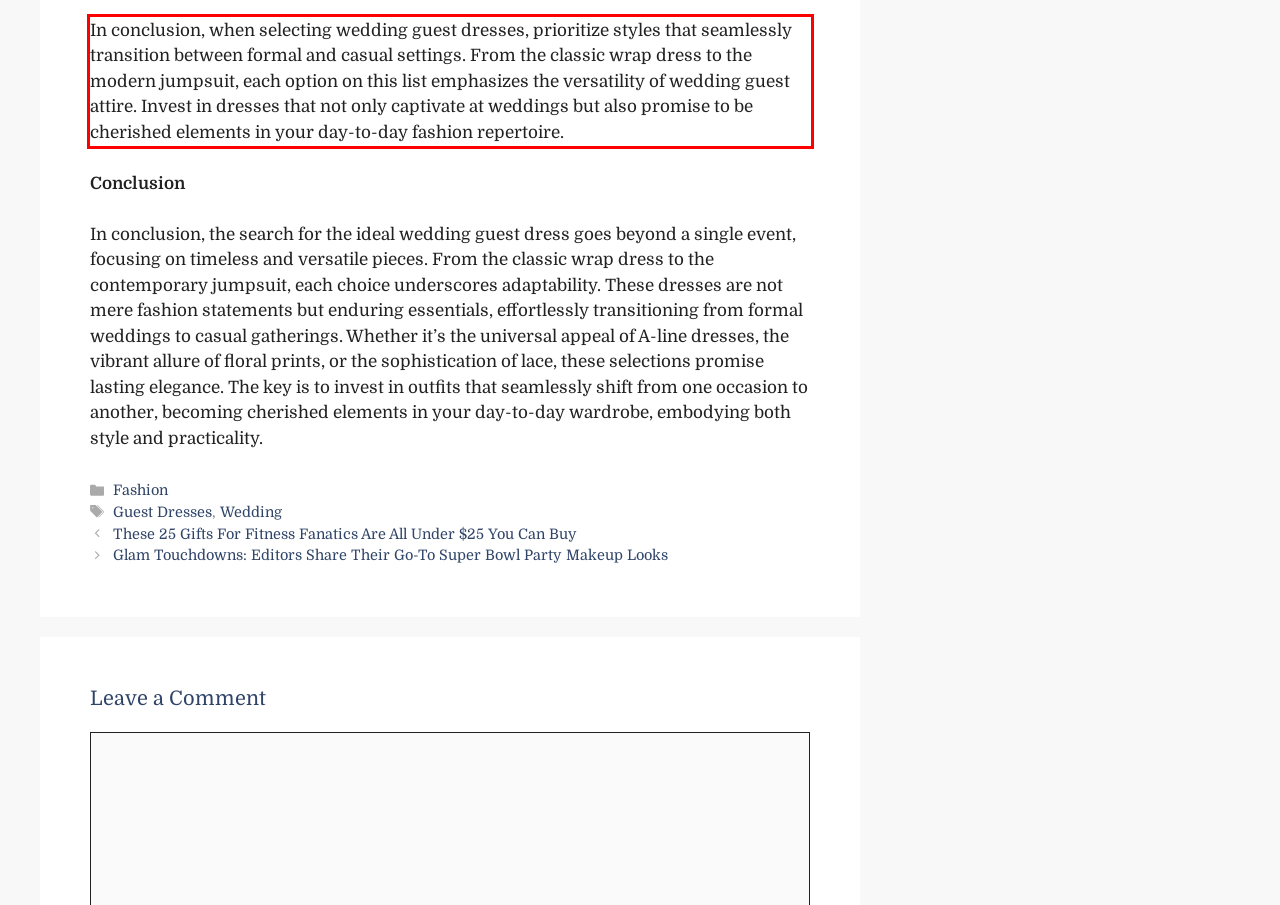Please examine the webpage screenshot and extract the text within the red bounding box using OCR.

In conclusion, when selecting wedding guest dresses, prioritize styles that seamlessly transition between formal and casual settings. From the classic wrap dress to the modern jumpsuit, each option on this list emphasizes the versatility of wedding guest attire. Invest in dresses that not only captivate at weddings but also promise to be cherished elements in your day-to-day fashion repertoire.